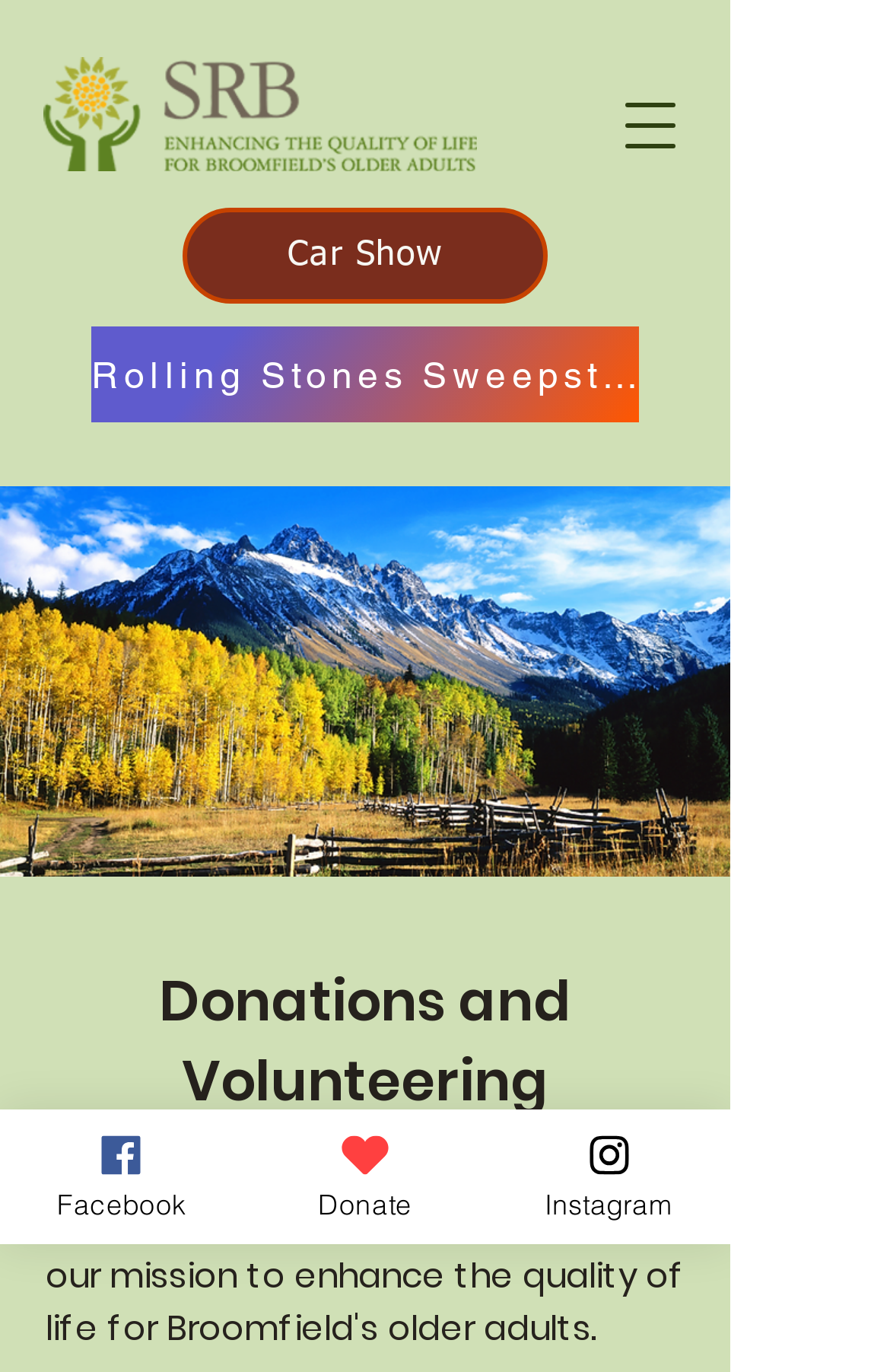Using the information from the screenshot, answer the following question thoroughly:
How many social media links are available?

The webpage has links to three social media platforms: Facebook, Instagram, and an unknown platform represented by an image. These links are located at the bottom of the webpage and allow users to connect with the organization on social media.